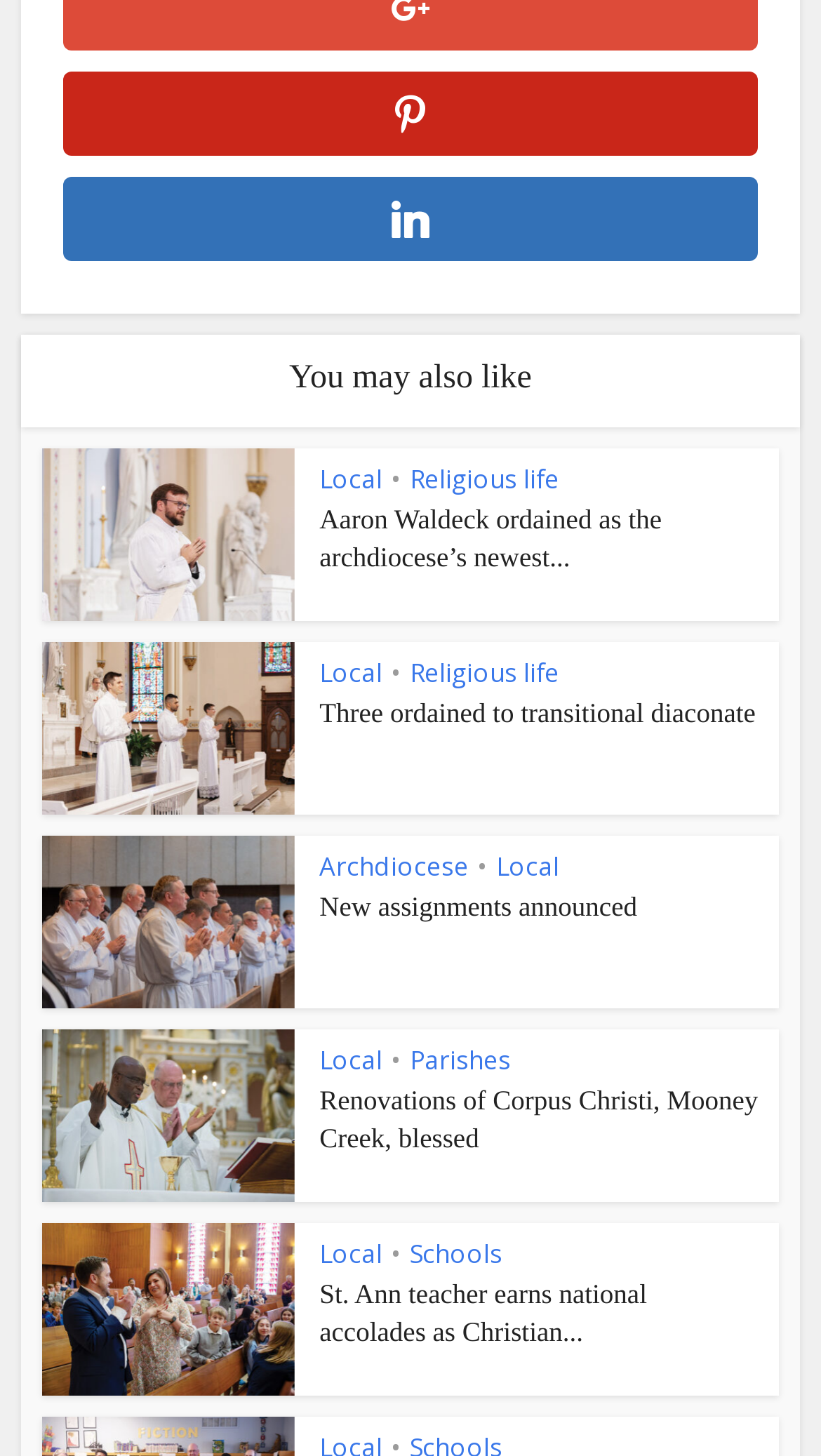How many articles are on this webpage?
Answer the question with a single word or phrase derived from the image.

5